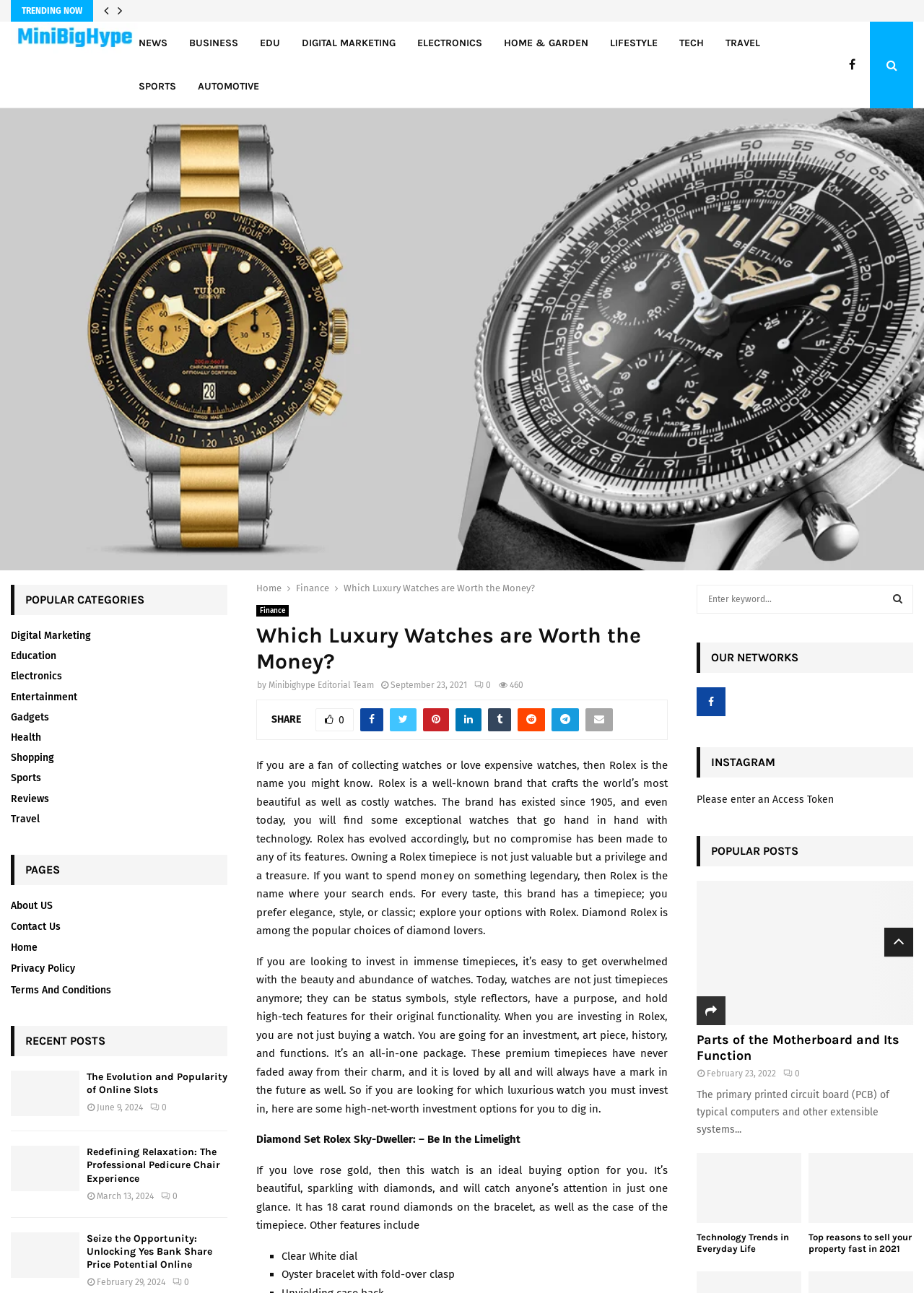Extract the bounding box coordinates of the UI element described: "Home & Garden". Provide the coordinates in the format [left, top, right, bottom] with values ranging from 0 to 1.

[0.545, 0.017, 0.636, 0.05]